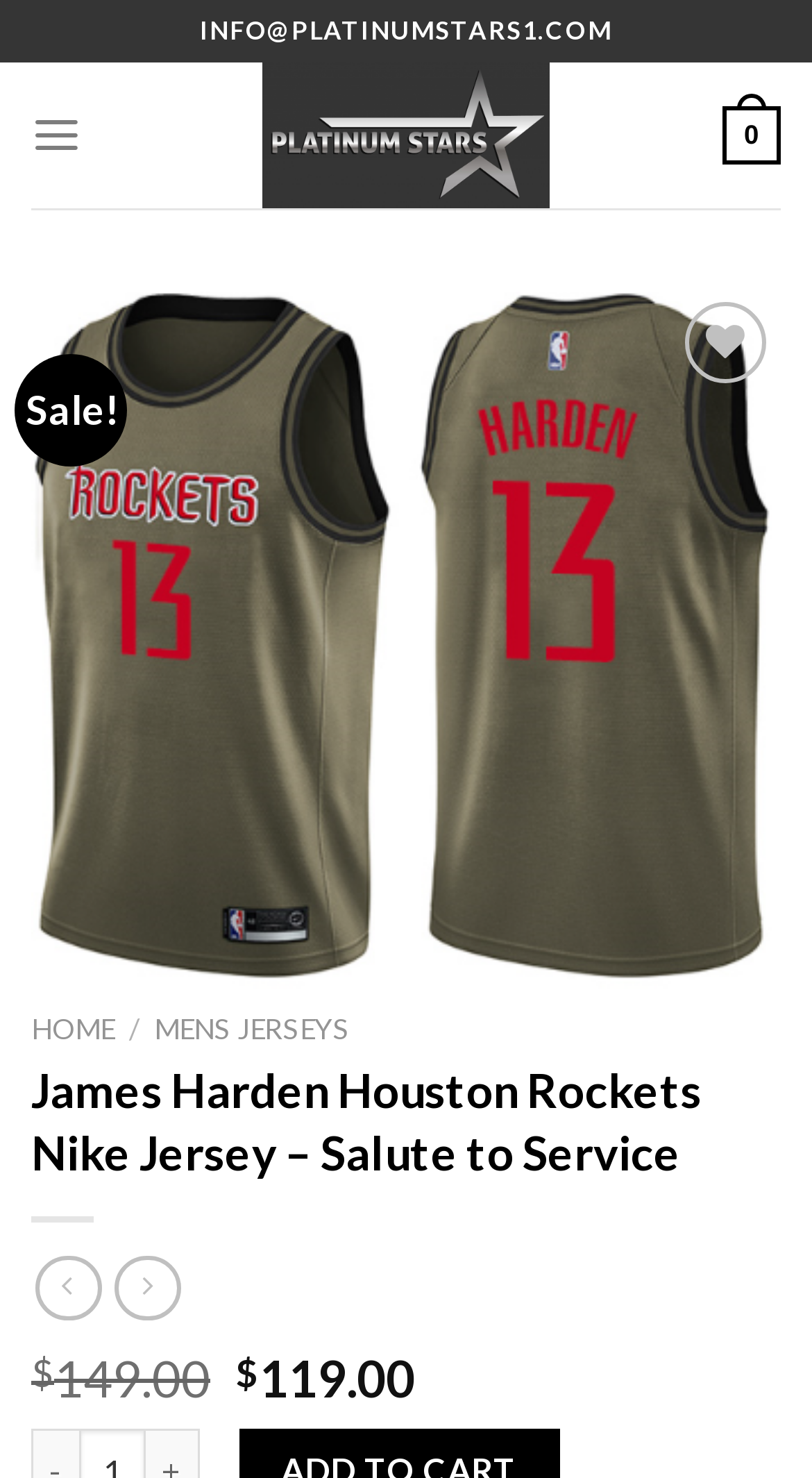Bounding box coordinates are specified in the format (top-left x, top-left y, bottom-right x, bottom-right y). All values are floating point numbers bounded between 0 and 1. Please provide the bounding box coordinate of the region this sentence describes: parent_node: Add to Wishlist aria-label="Wishlist"

[0.844, 0.204, 0.944, 0.259]